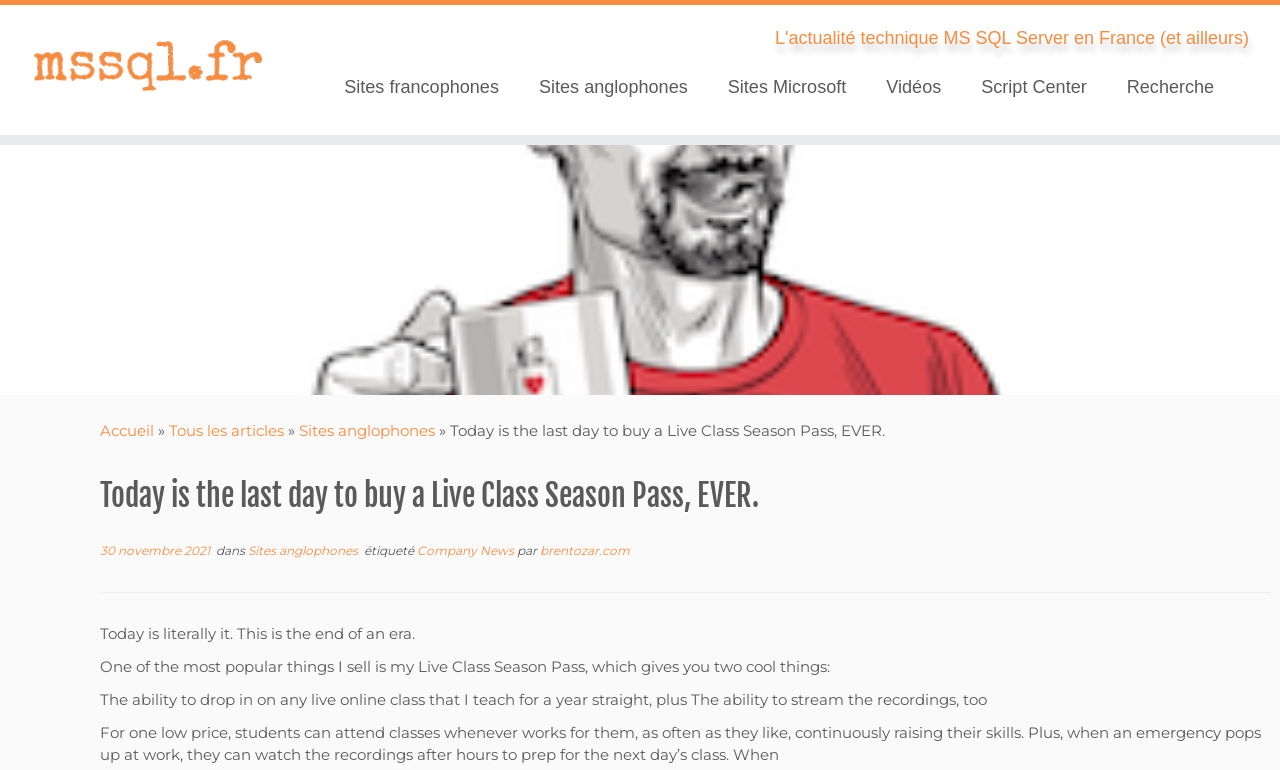Explain the features and main sections of the webpage comprehensively.

The webpage appears to be a blog post or article from a website focused on MS SQL Server technical news in France. At the top, there is a link to the website's homepage, accompanied by an image with the text "Retour Accueil". Below this, there is a heading that reads "L'actualité technique MS SQL Server en France (et ailleurs)".

On the left side of the page, there is a menu with several links, including "Sites francophones", "Sites anglophones", "Sites Microsoft", "Vidéos", "Script Center", and "Recherche". Below this menu, there is a link to the website's homepage, followed by a series of links to different sections of the website, including "Accueil", "Tous les articles", and "Sites anglophones".

The main content of the page is a blog post with the title "Today is the last day to buy a Live Class Season Pass, EVER." The post is dated "30 novembre 2021" and is categorized under "Company News". The text of the post explains that the Live Class Season Pass, which allows students to attend online classes and stream recordings, will no longer be available for purchase after this day. The post goes on to describe the benefits of the pass, including the ability to attend classes at any time and stream recordings.

There are no images in the main content of the page, but there is a separator line that divides the title and date of the post from the main text. Overall, the page has a simple and organized layout, with clear headings and concise text.